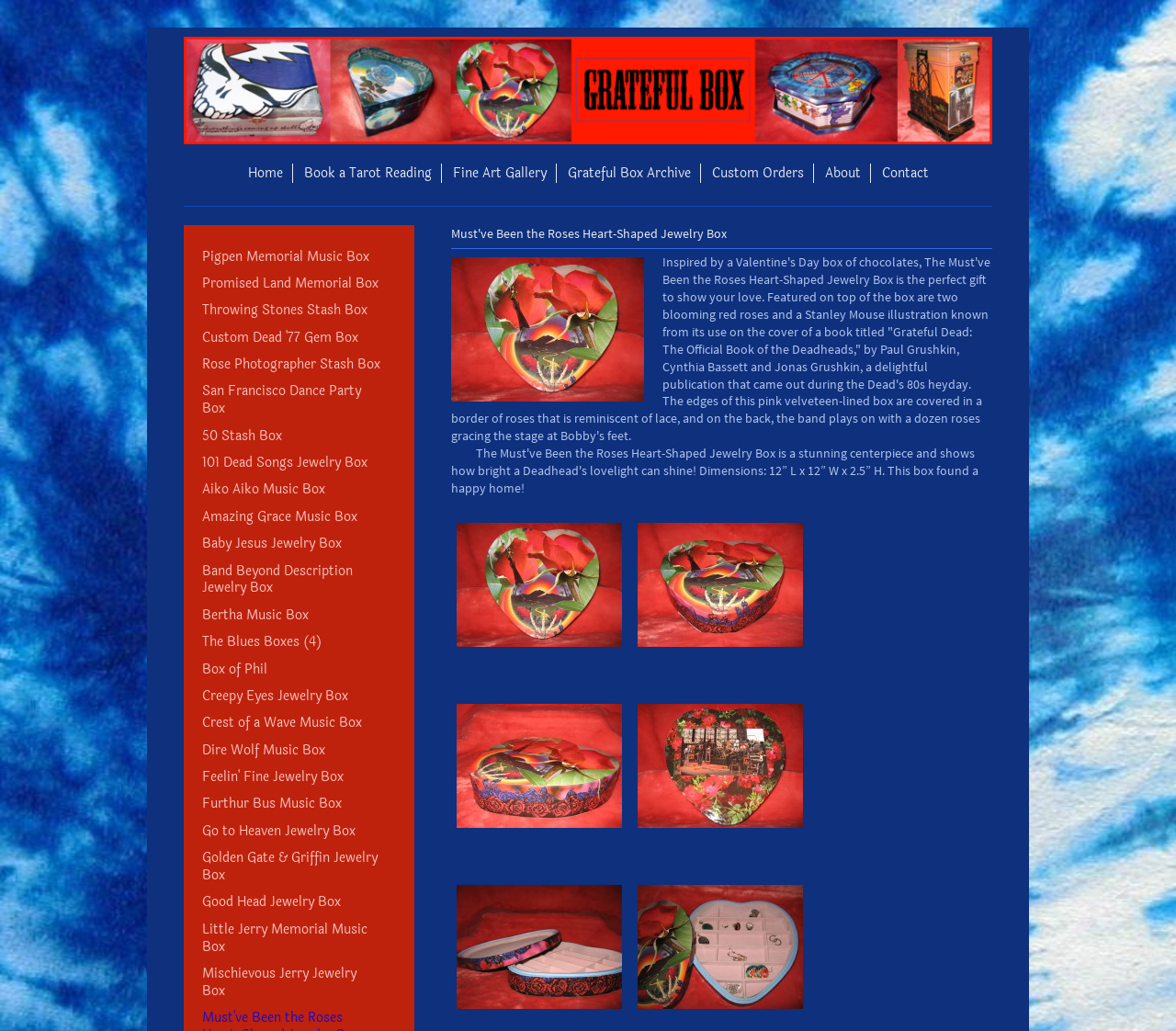Determine the coordinates of the bounding box that should be clicked to complete the instruction: "Check out the 'Pigpen Memorial Music Box'". The coordinates should be represented by four float numbers between 0 and 1: [left, top, right, bottom].

[0.172, 0.236, 0.337, 0.262]